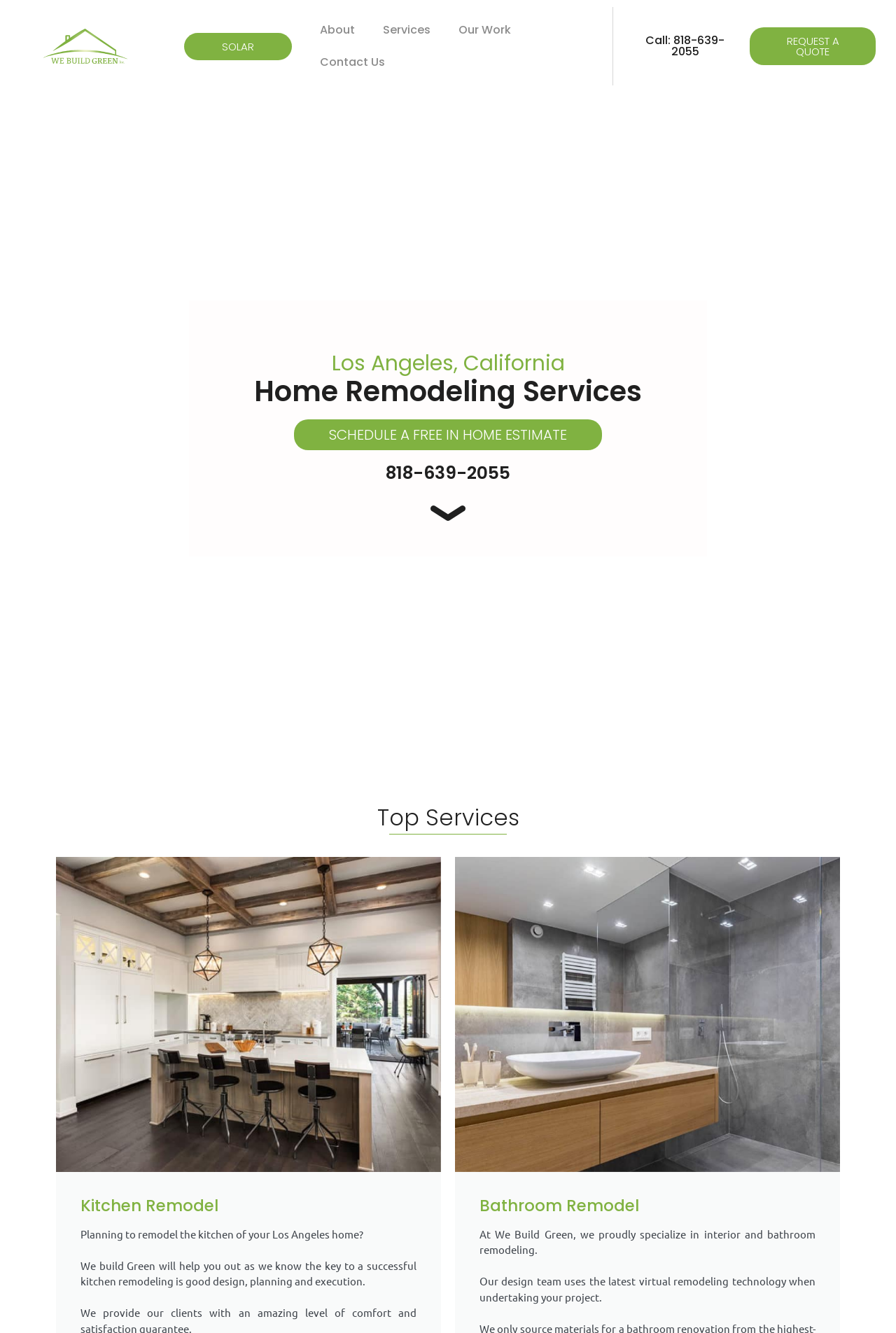Find the bounding box coordinates of the clickable area required to complete the following action: "Request a quote".

[0.837, 0.02, 0.978, 0.049]